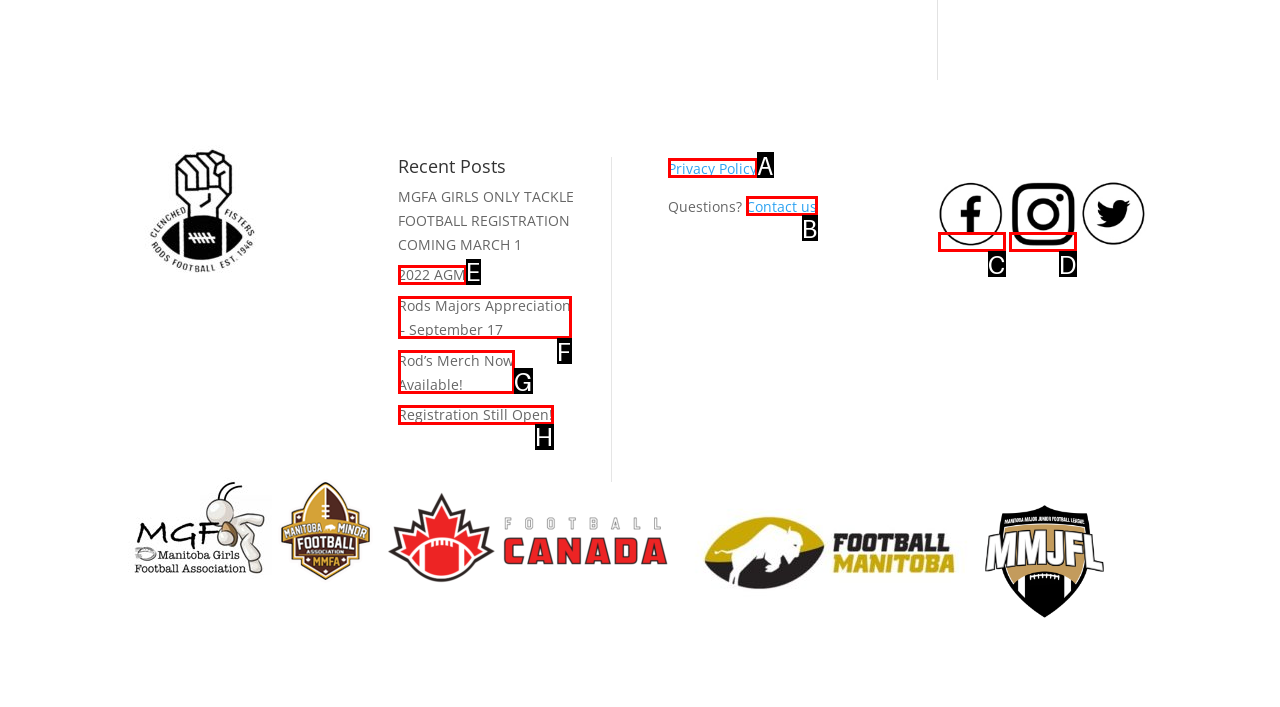Based on the element described as: Registration Still Open!
Find and respond with the letter of the correct UI element.

H